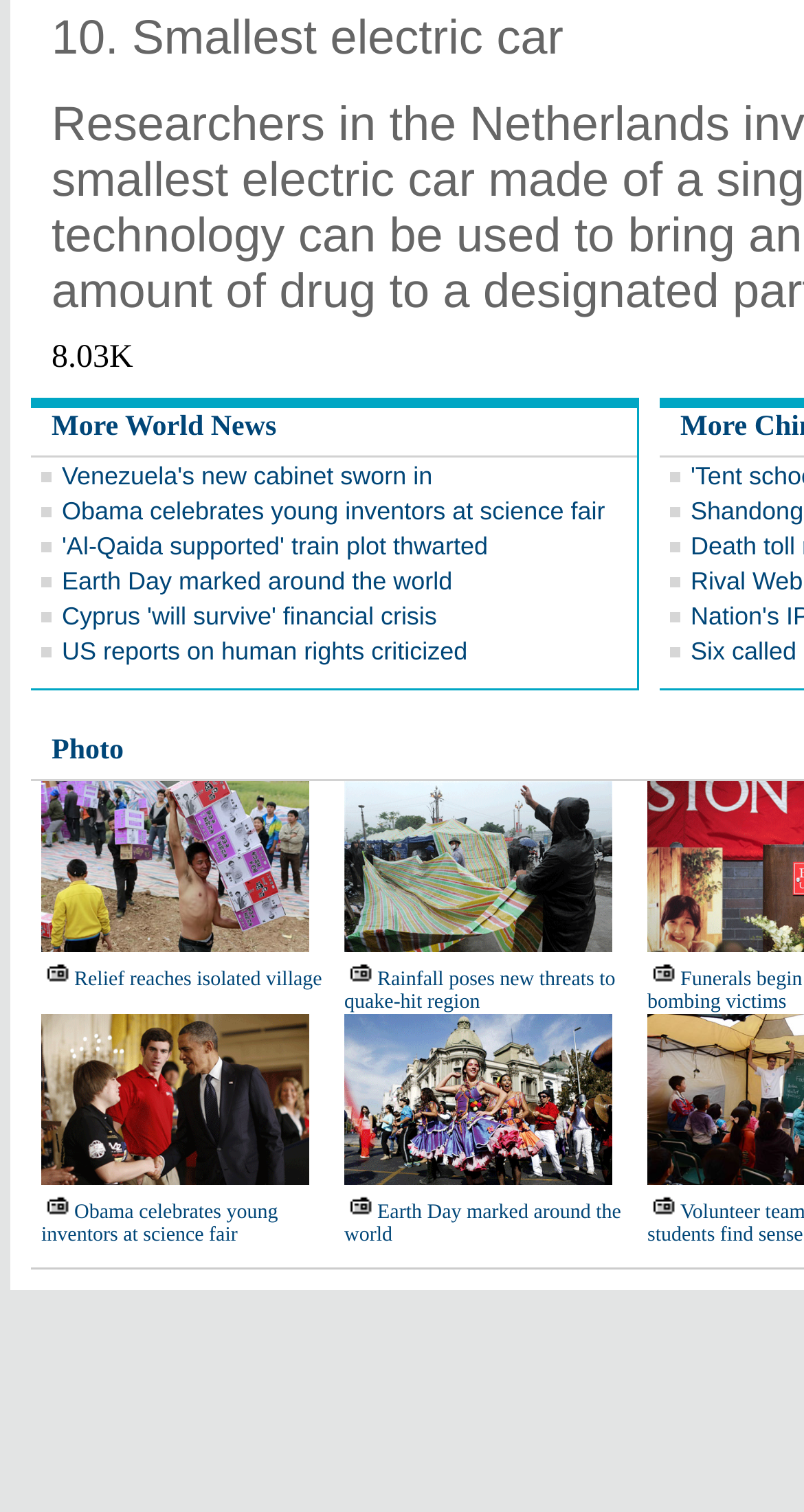Find the bounding box coordinates of the area to click in order to follow the instruction: "Click on 'More World News'".

[0.064, 0.273, 0.344, 0.293]